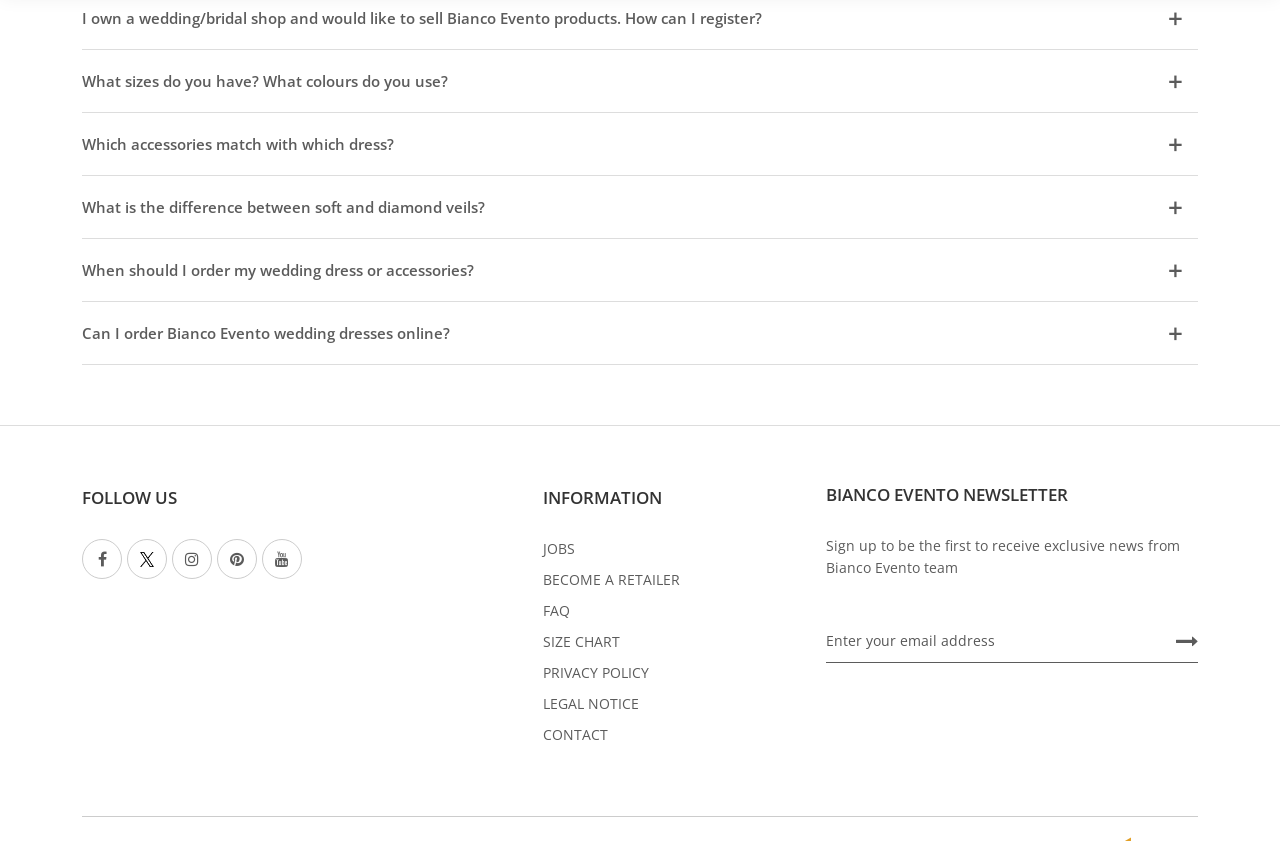Respond to the question below with a single word or phrase:
What is the last link in the INFORMATION section?

CONTACT